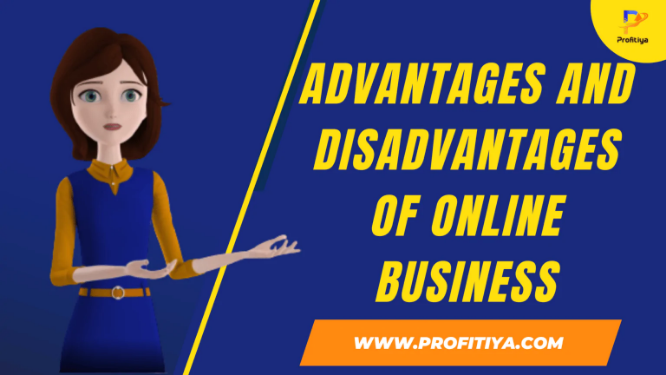What is the background color of the image?
Using the information from the image, answer the question thoroughly.

The caption explicitly states that the background of the image is a deep blue, which provides a clear answer to this question.